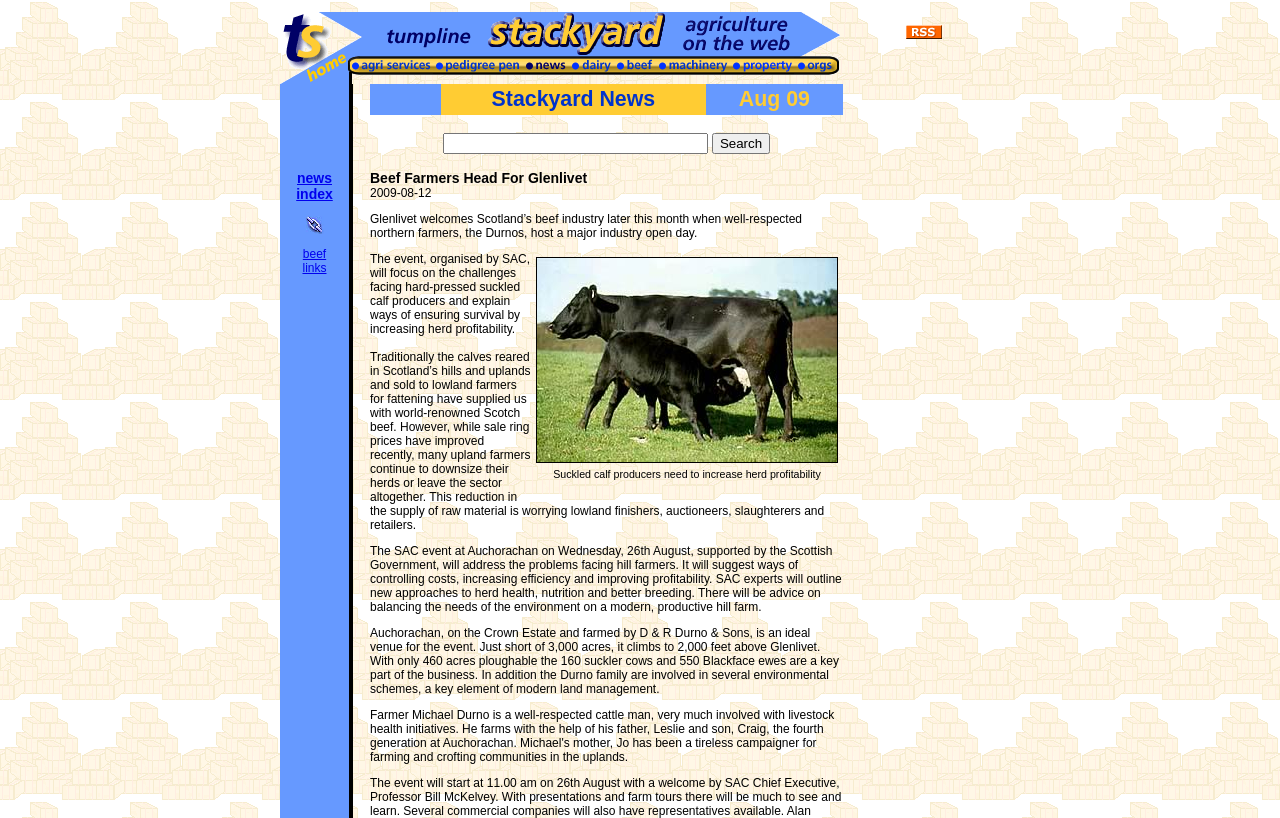Can you show the bounding box coordinates of the region to click on to complete the task described in the instruction: "view beef links"?

[0.236, 0.302, 0.255, 0.337]